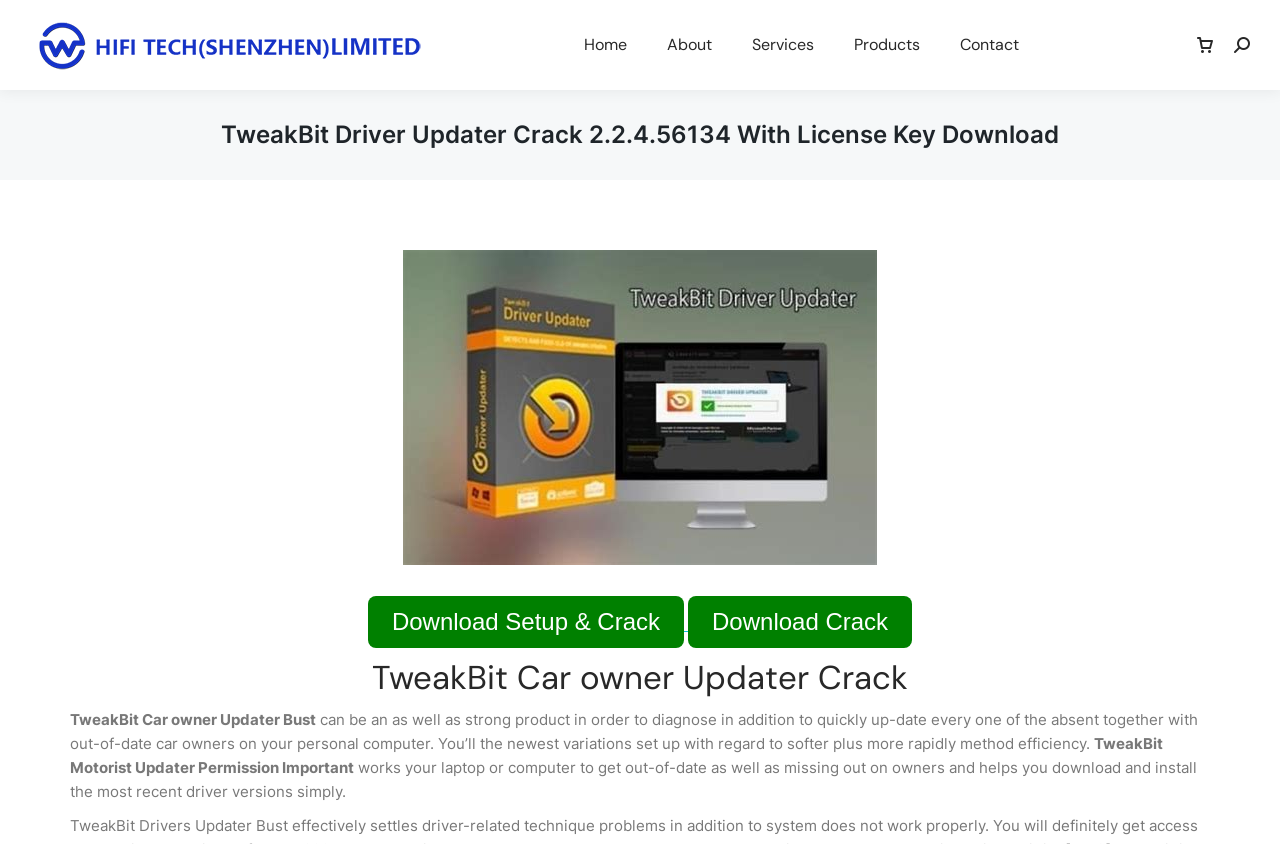Please specify the bounding box coordinates of the area that should be clicked to accomplish the following instruction: "Download Setup & Crack". The coordinates should consist of four float numbers between 0 and 1, i.e., [left, top, right, bottom].

[0.287, 0.706, 0.534, 0.768]